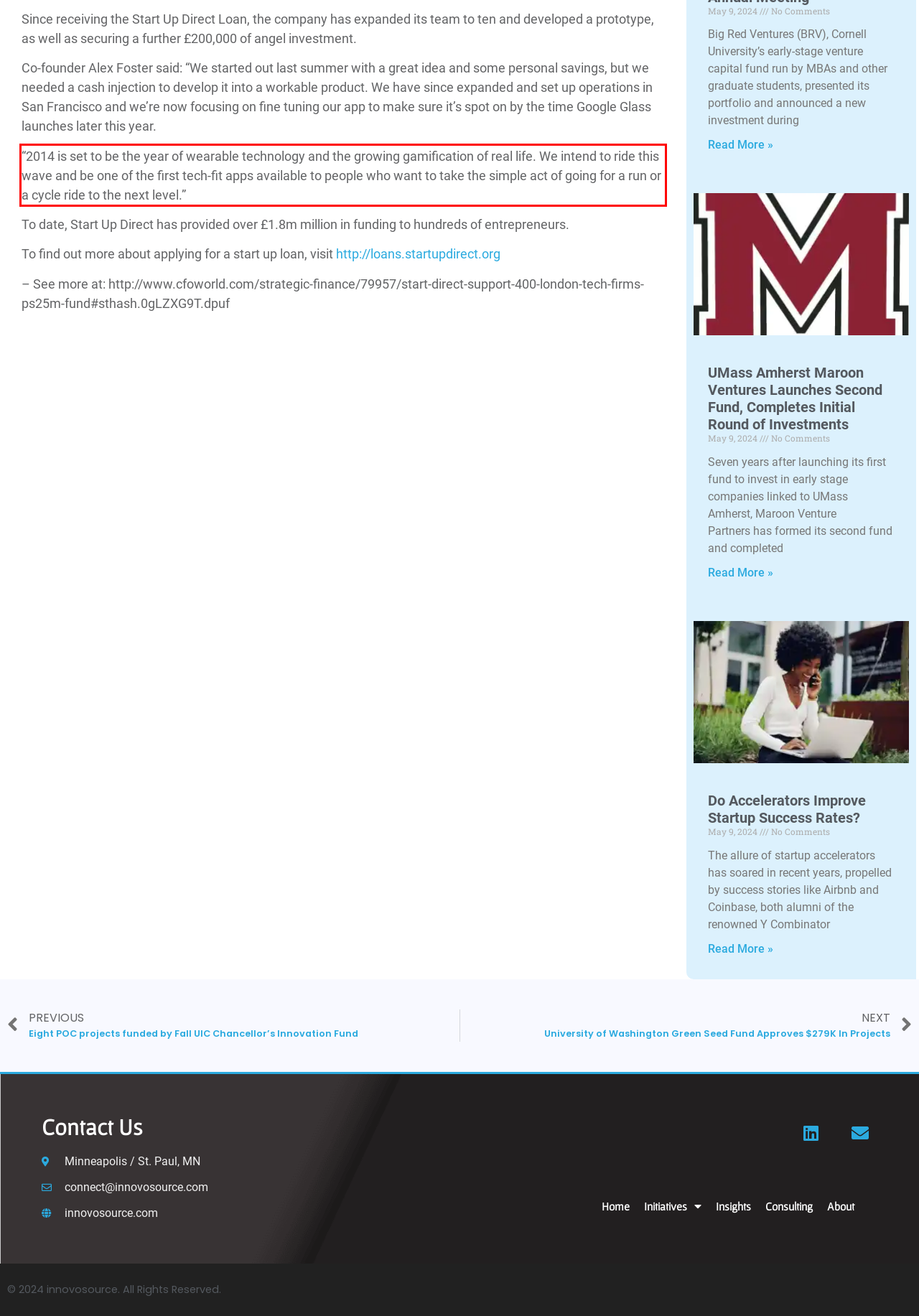Identify the text inside the red bounding box on the provided webpage screenshot by performing OCR.

“2014 is set to be the year of wearable technology and the growing gamification of real life. We intend to ride this wave and be one of the first tech-fit apps available to people who want to take the simple act of going for a run or a cycle ride to the next level.”